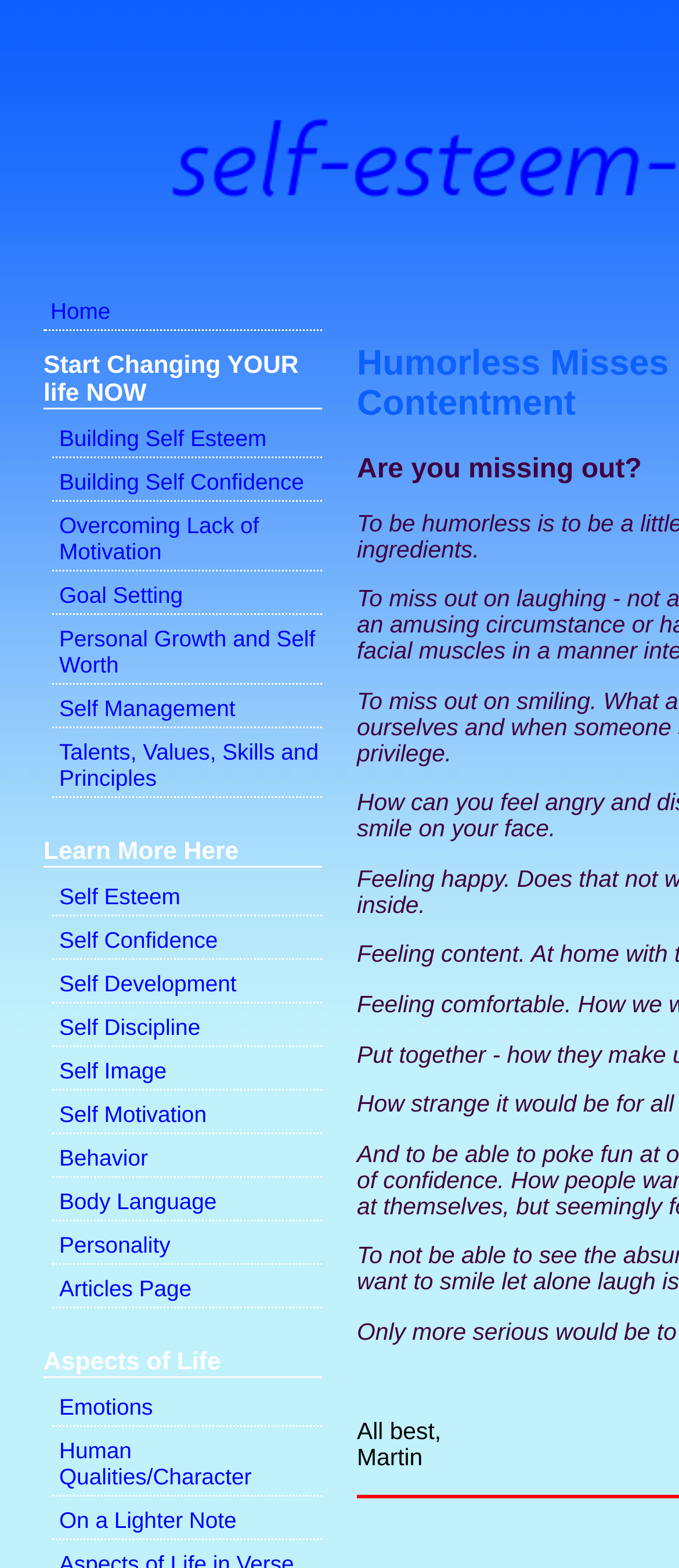Reply to the question with a brief word or phrase: How many links are there in the 'Building' section?

5